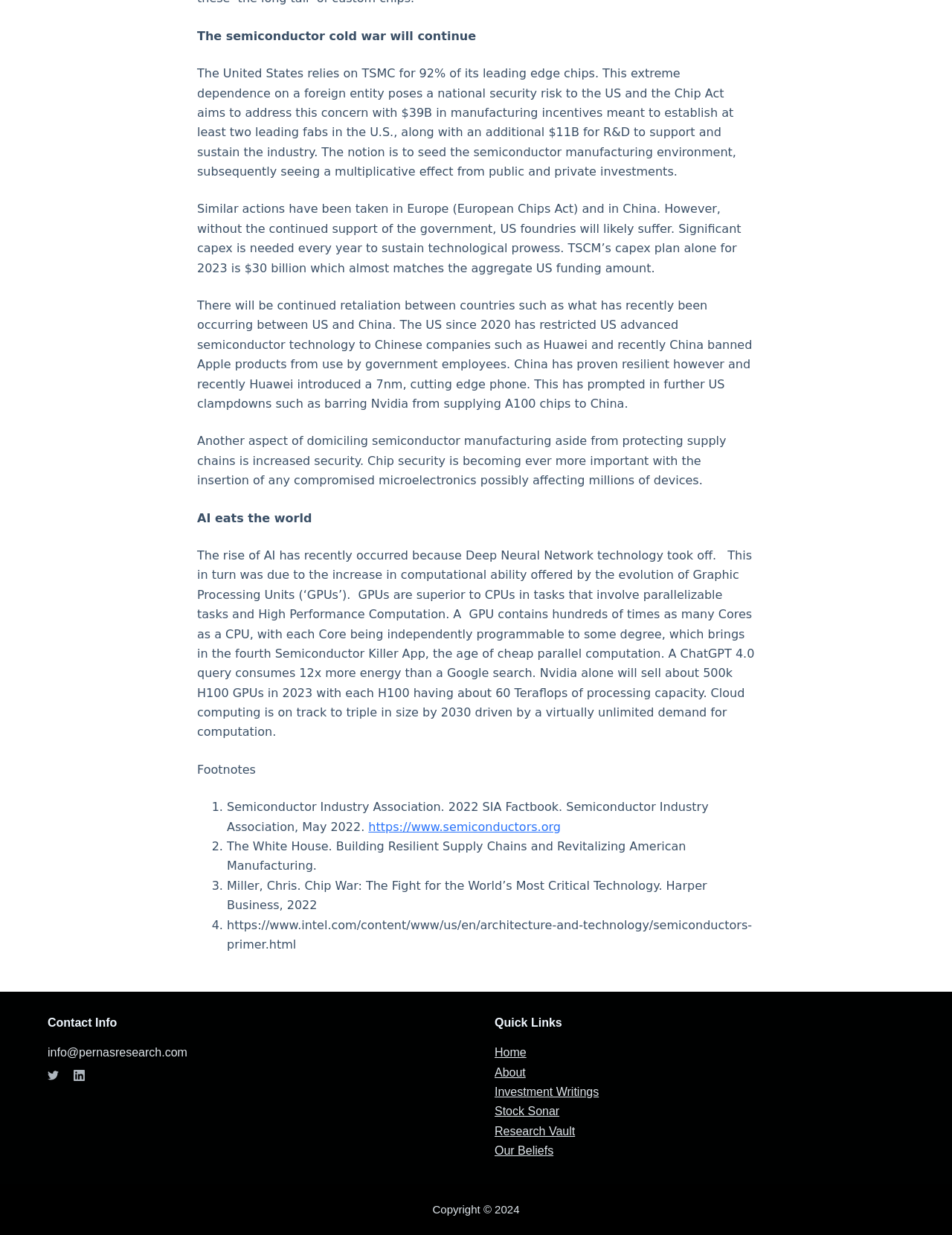Examine the image carefully and respond to the question with a detailed answer: 
How much is TSMC's capex plan for 2023?

The text states, 'TSCM’s capex plan alone for 2023 is $30 billion which almost matches the aggregate US funding amount.' This information is provided in the third paragraph of the webpage.